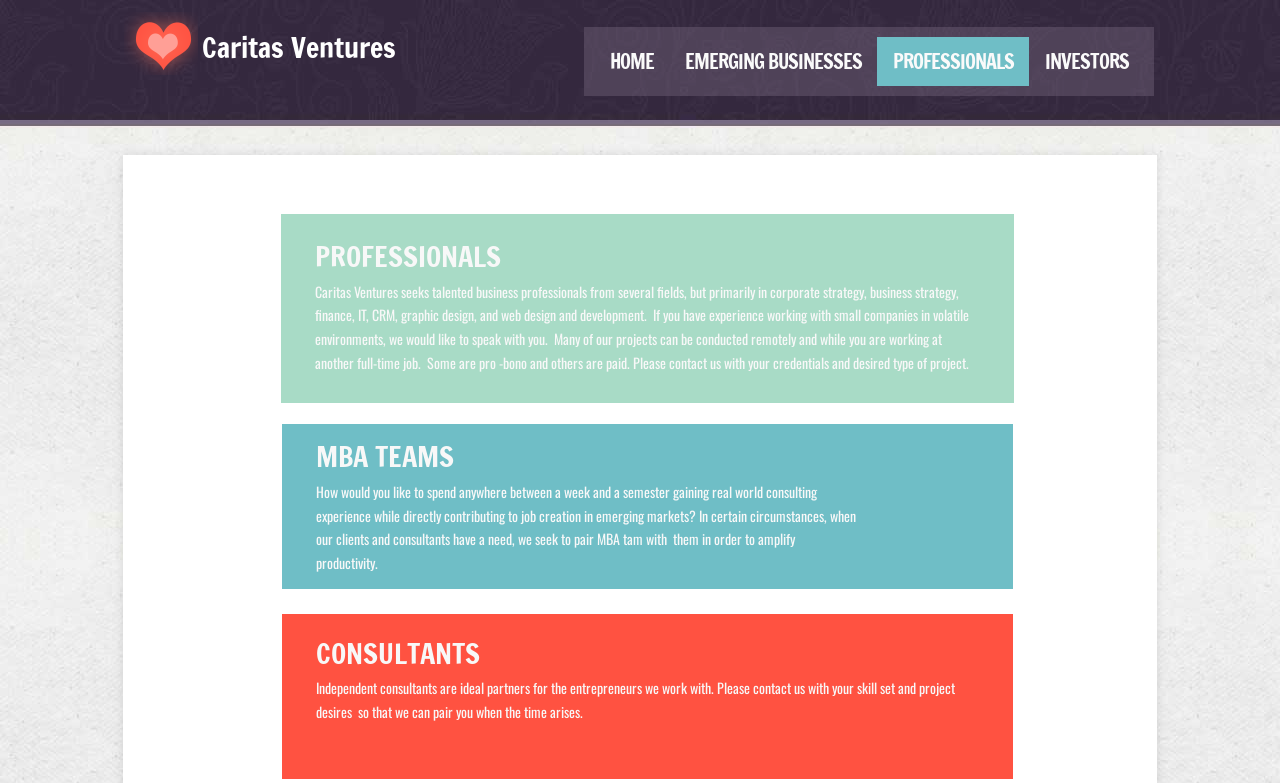Extract the bounding box coordinates for the described element: "Home". The coordinates should be represented as four float numbers between 0 and 1: [left, top, right, bottom].

[0.464, 0.047, 0.523, 0.11]